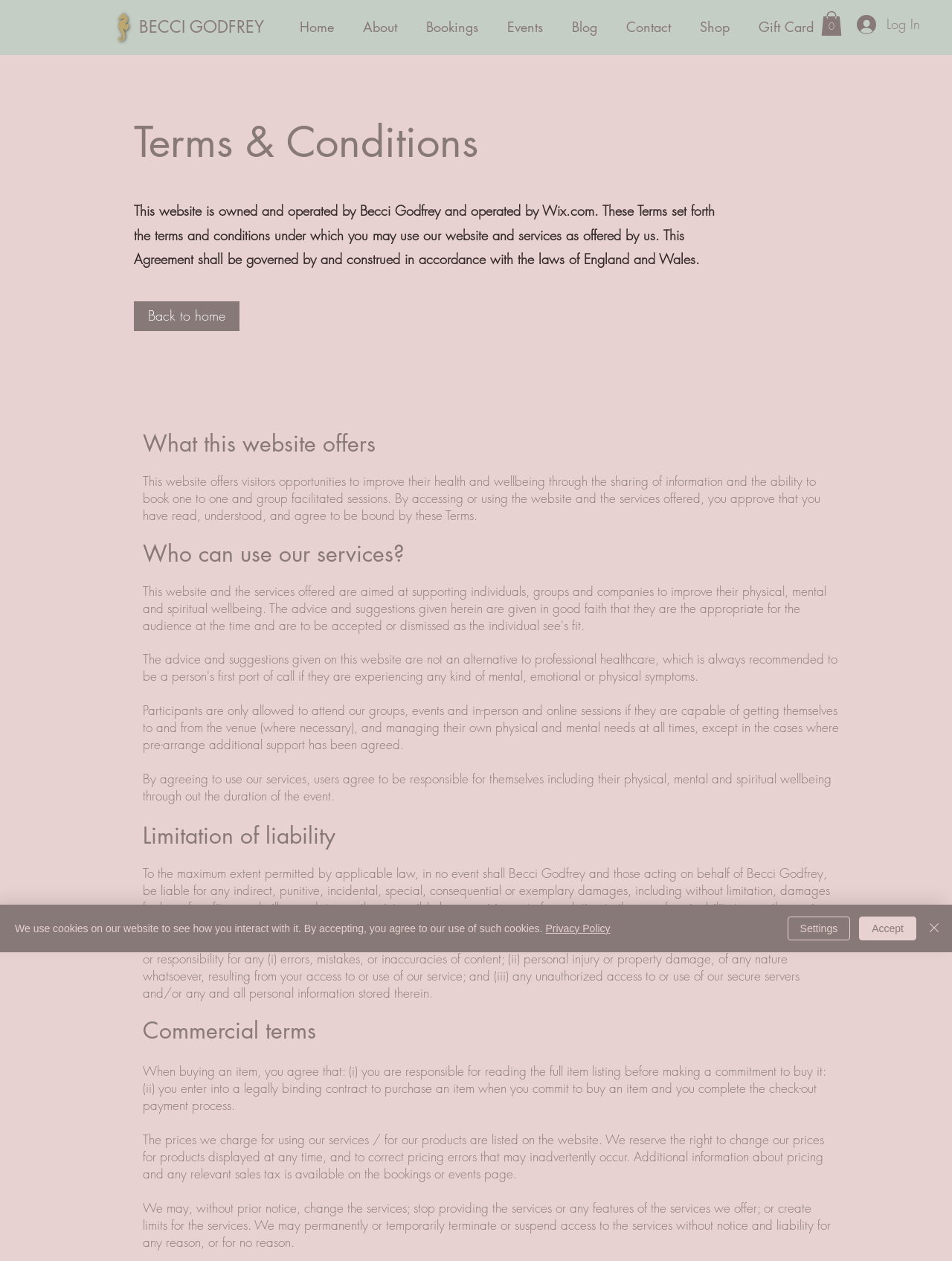Please locate and retrieve the main header text of the webpage.

Terms & Conditions